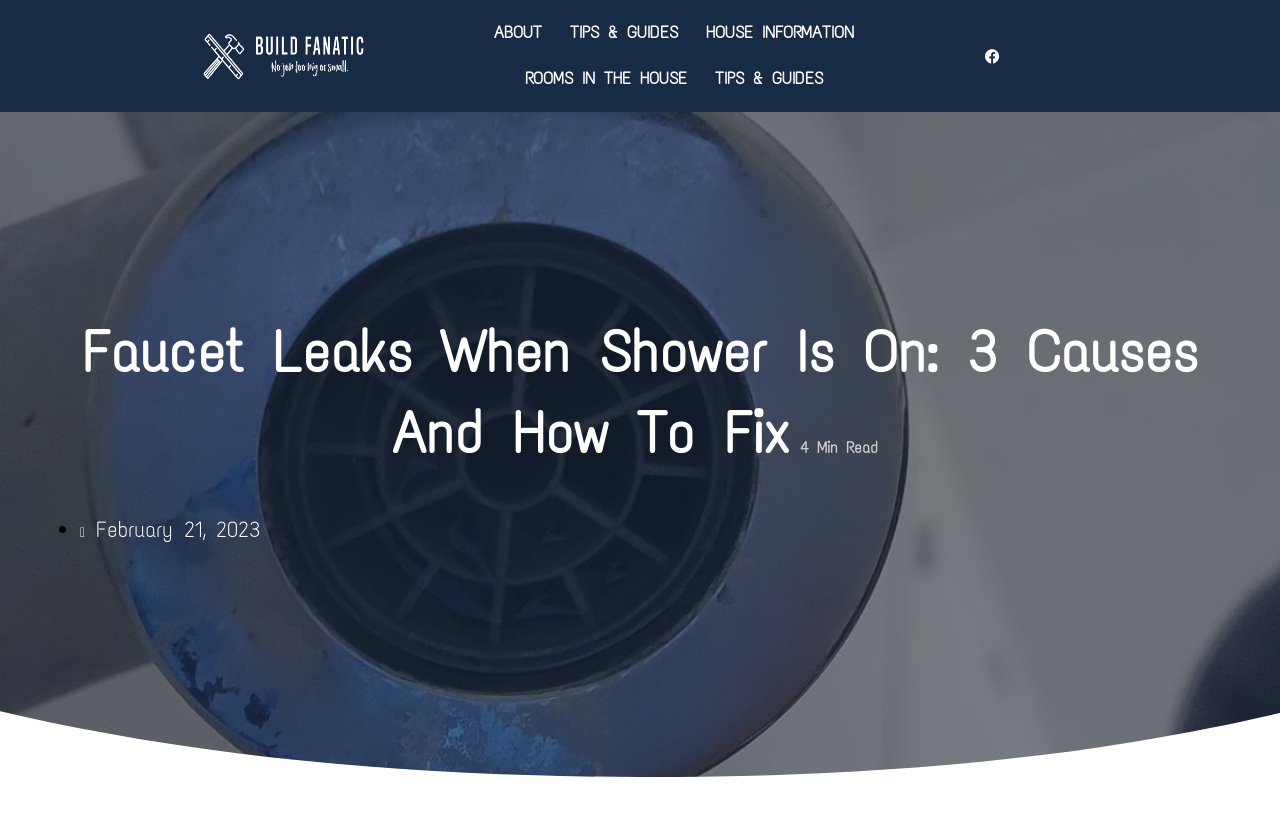Please respond to the question with a concise word or phrase:
What is the type of the Facebook icon?

uf09a